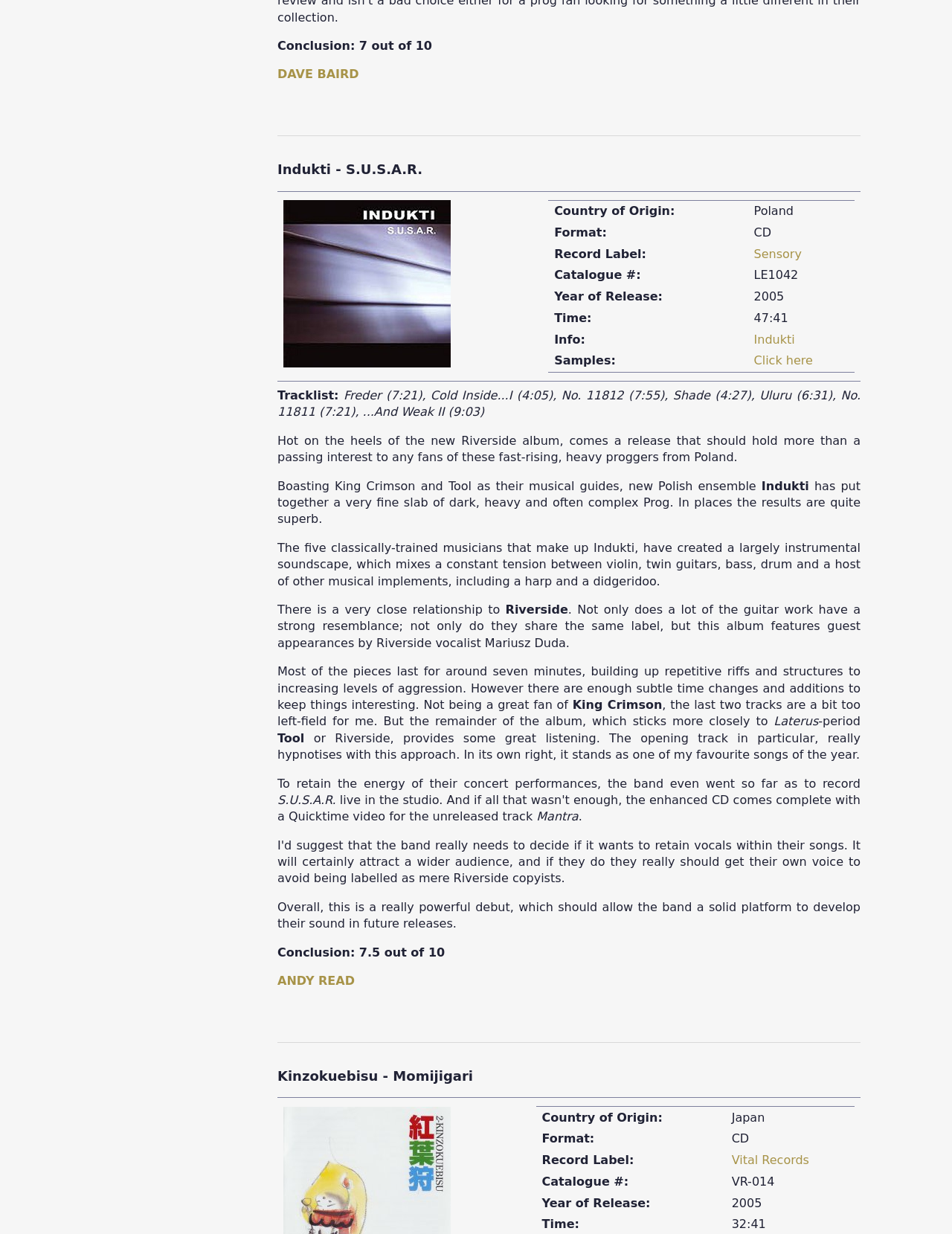Determine the bounding box of the UI component based on this description: "Indukti". The bounding box coordinates should be four float values between 0 and 1, i.e., [left, top, right, bottom].

[0.792, 0.269, 0.835, 0.281]